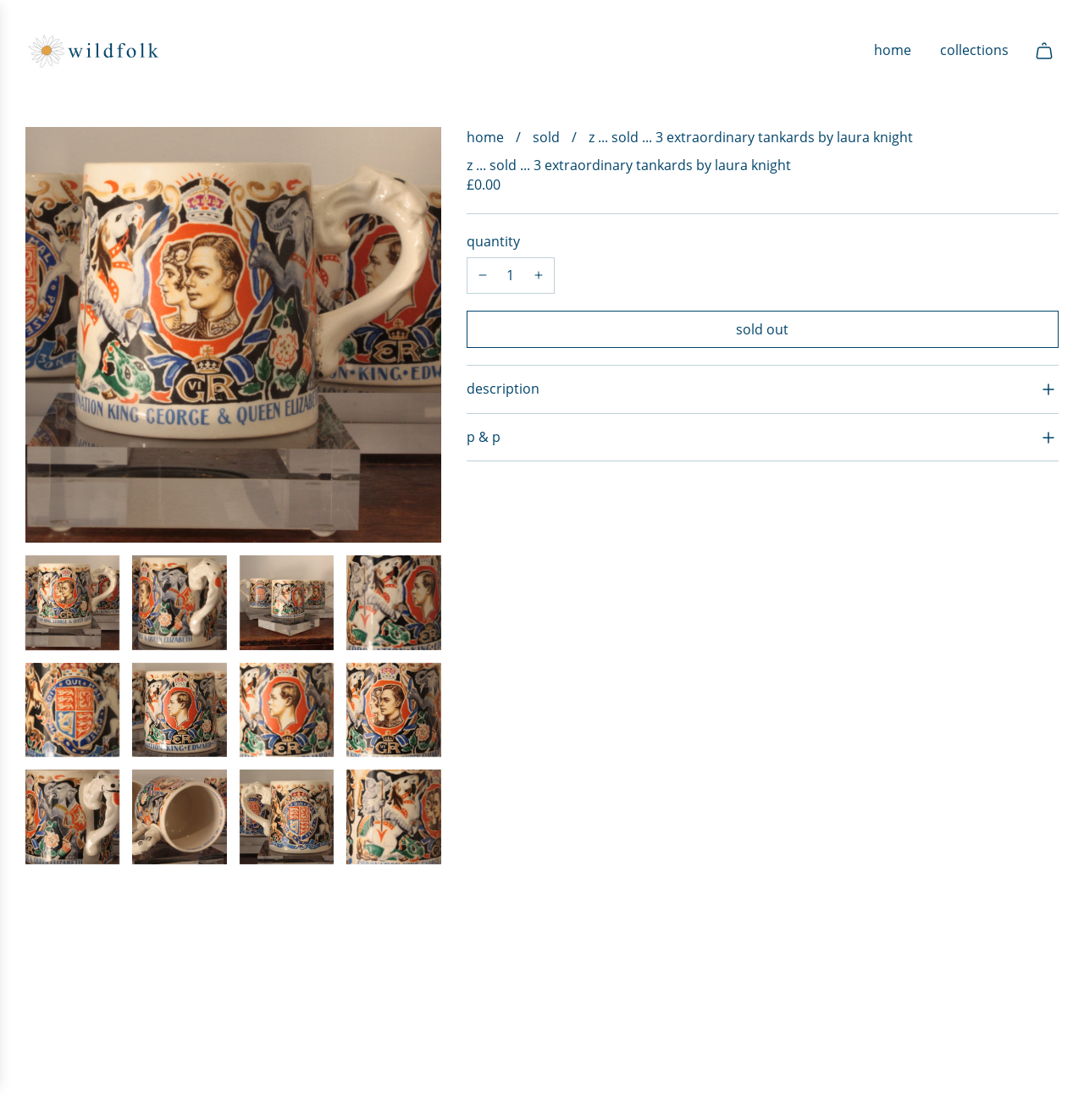Based on the image, provide a detailed response to the question:
What is the status of the product?

The status of the product can be found in the 'Add to bag' button section, which displays 'sold out'.